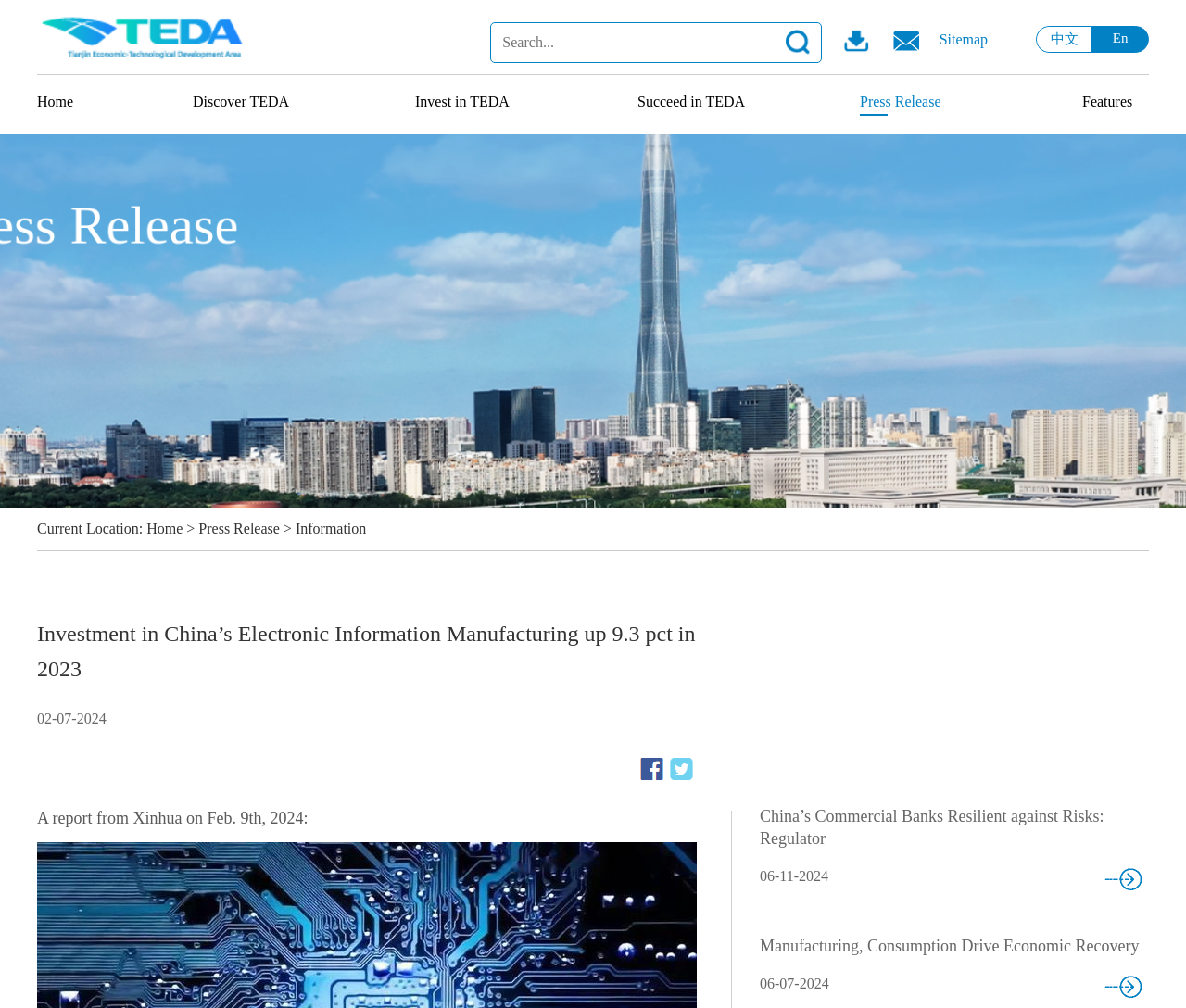Please provide a comprehensive answer to the question below using the information from the image: What is the date of the report mentioned in the webpage?

I found the date of the report by reading the text at the bottom of the webpage, which mentions 'A report from Xinhua on Feb. 9th, 2024:'.